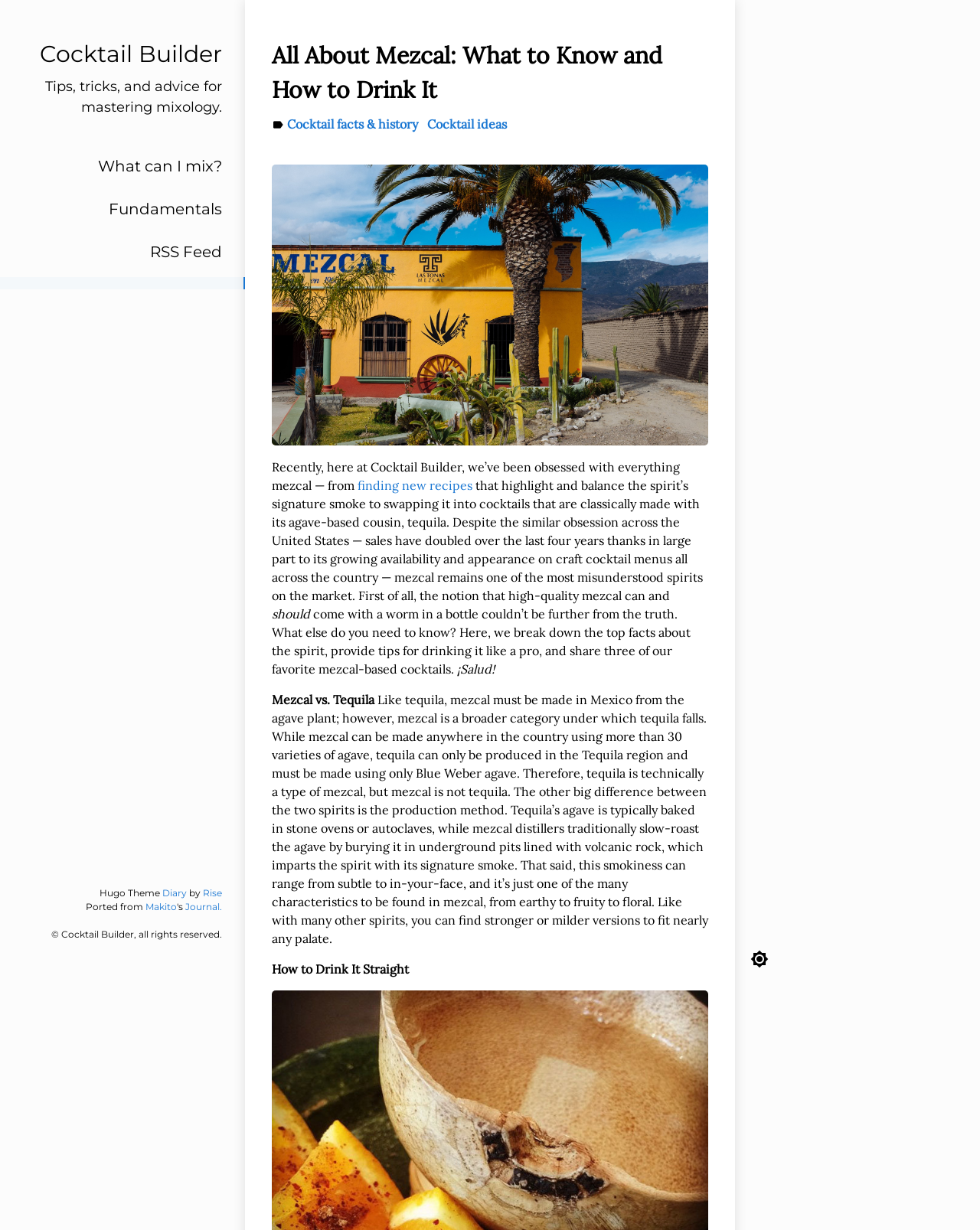From the element description Cocktail facts & history, predict the bounding box coordinates of the UI element. The coordinates must be specified in the format (top-left x, top-left y, bottom-right x, bottom-right y) and should be within the 0 to 1 range.

[0.293, 0.095, 0.427, 0.107]